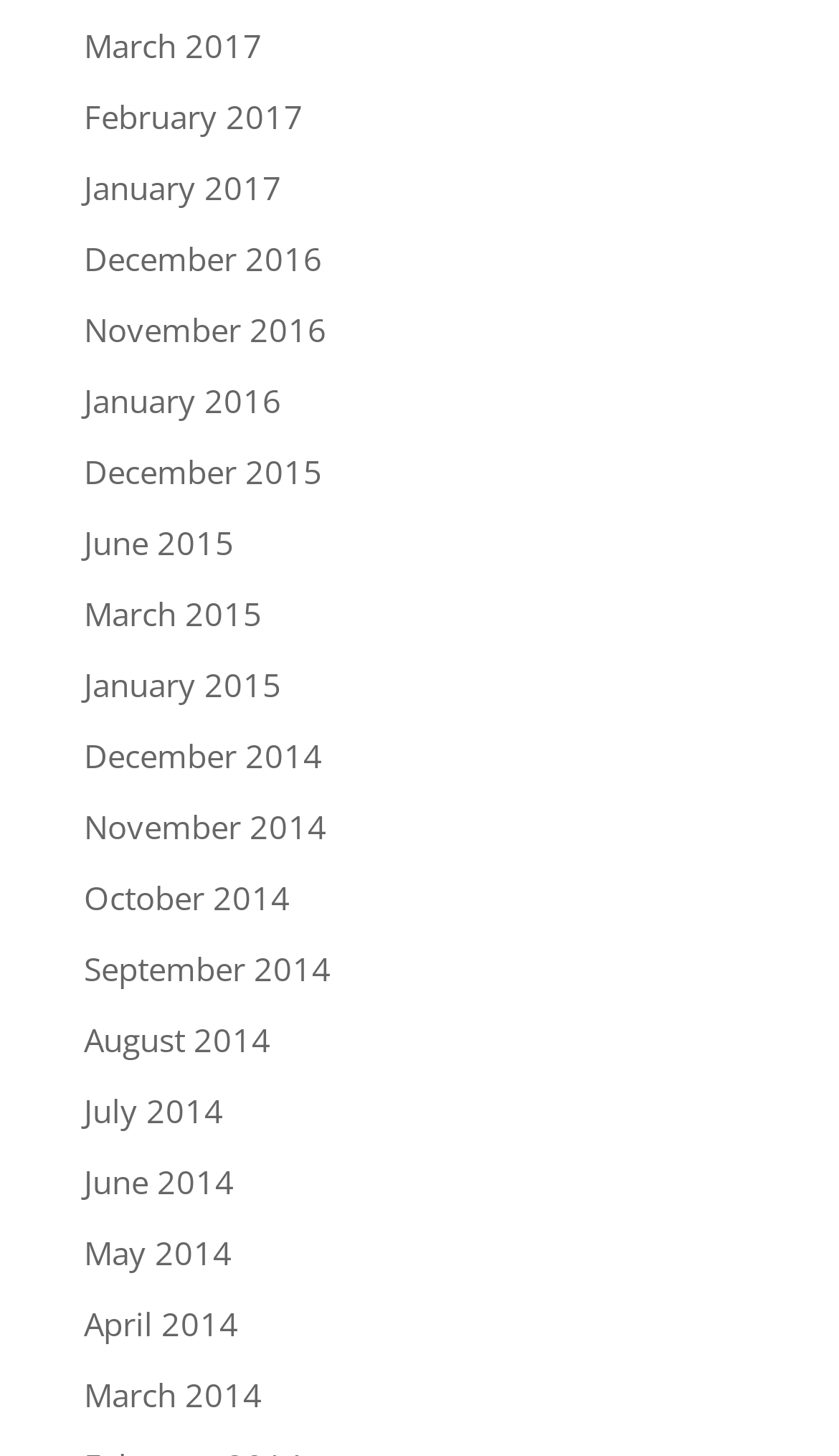Please find the bounding box coordinates of the element's region to be clicked to carry out this instruction: "view January 2017".

[0.1, 0.114, 0.336, 0.144]